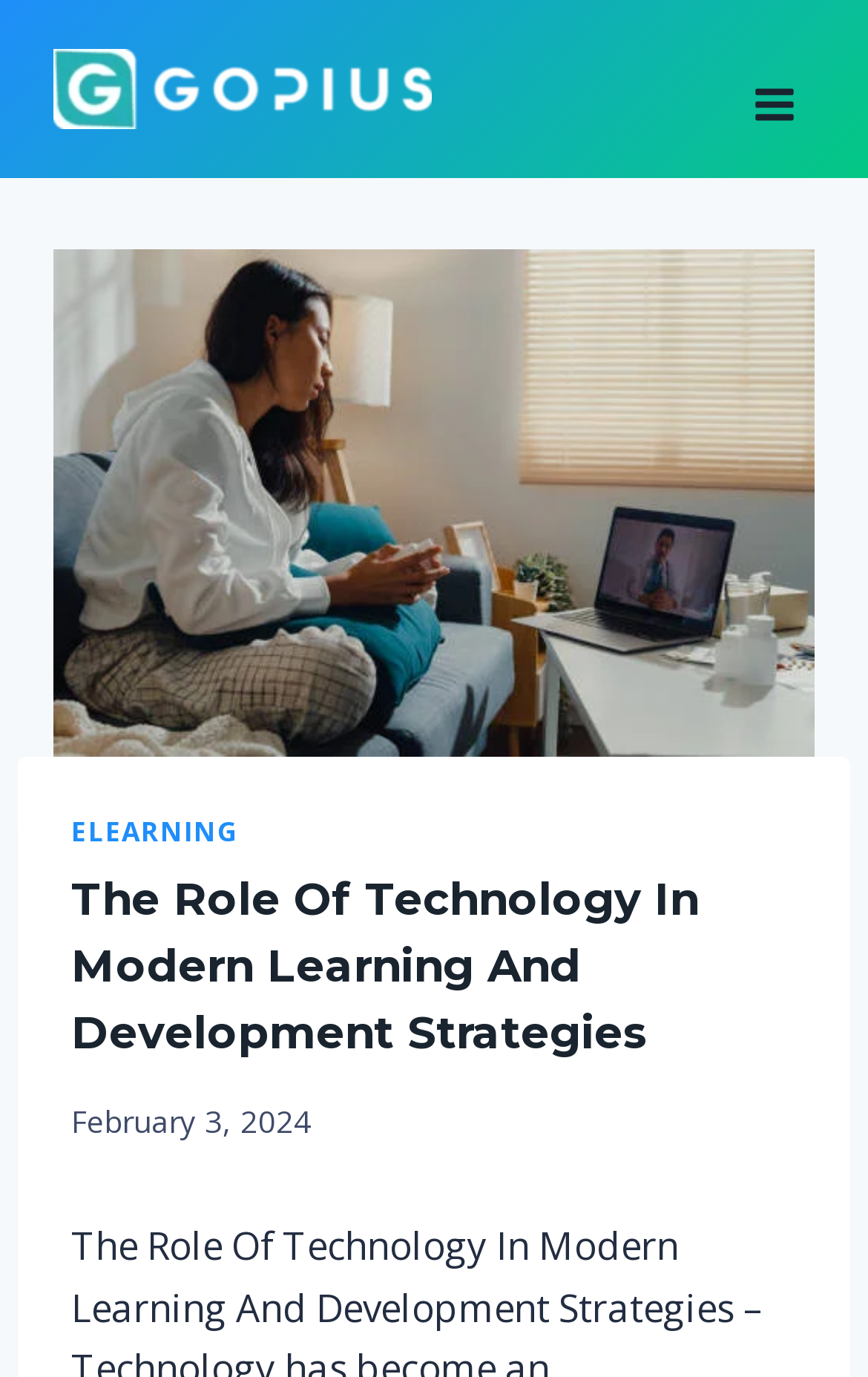Carefully examine the image and provide an in-depth answer to the question: When was the article published?

I found the publication date by looking at the time element that appears below the main heading, which says 'February 3, 2024'.